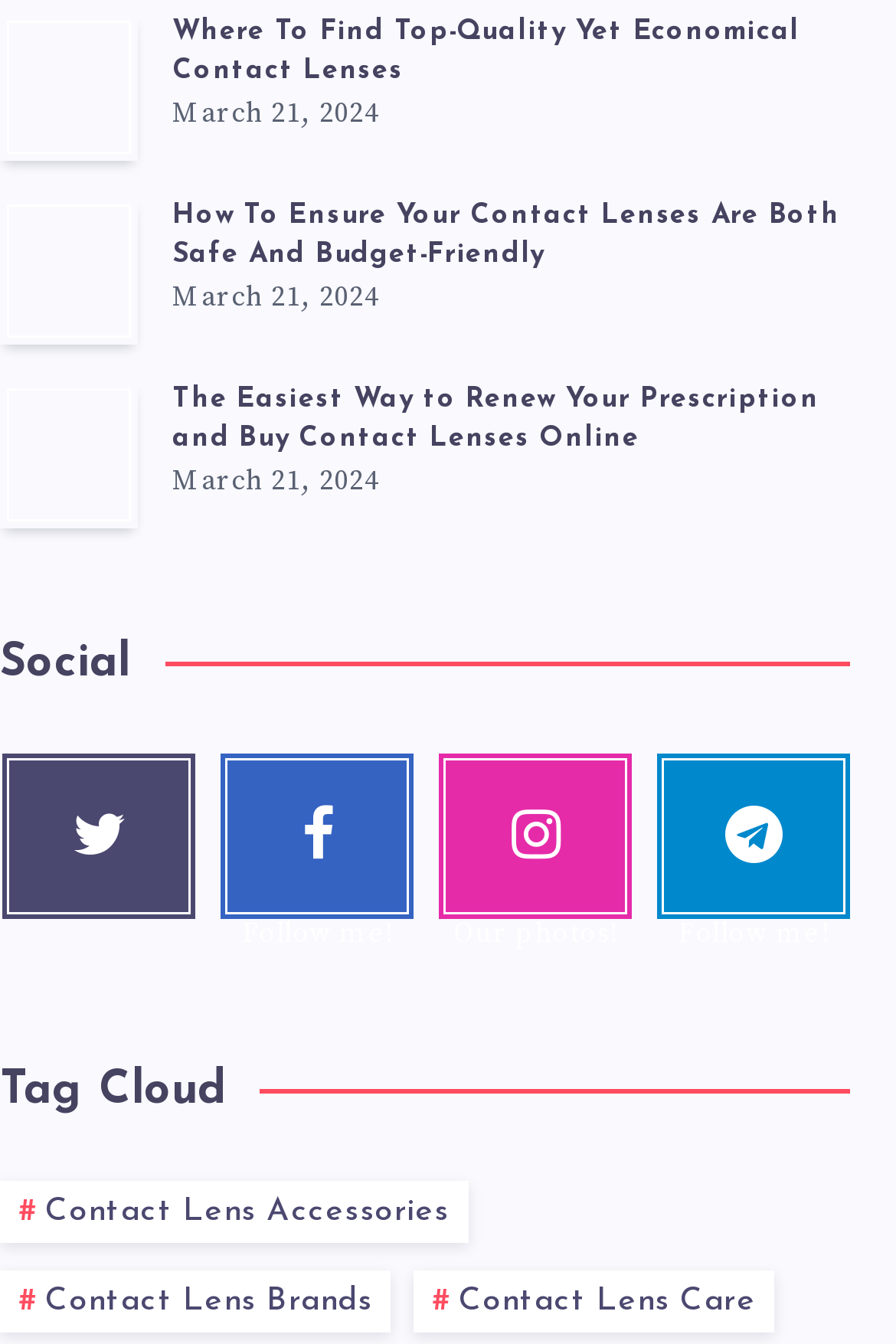Respond to the question below with a concise word or phrase:
How many social media links are available?

4